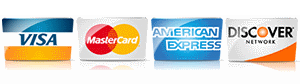Provide a single word or phrase answer to the question: 
What do the logos symbolize?

Consumer trust and convenience